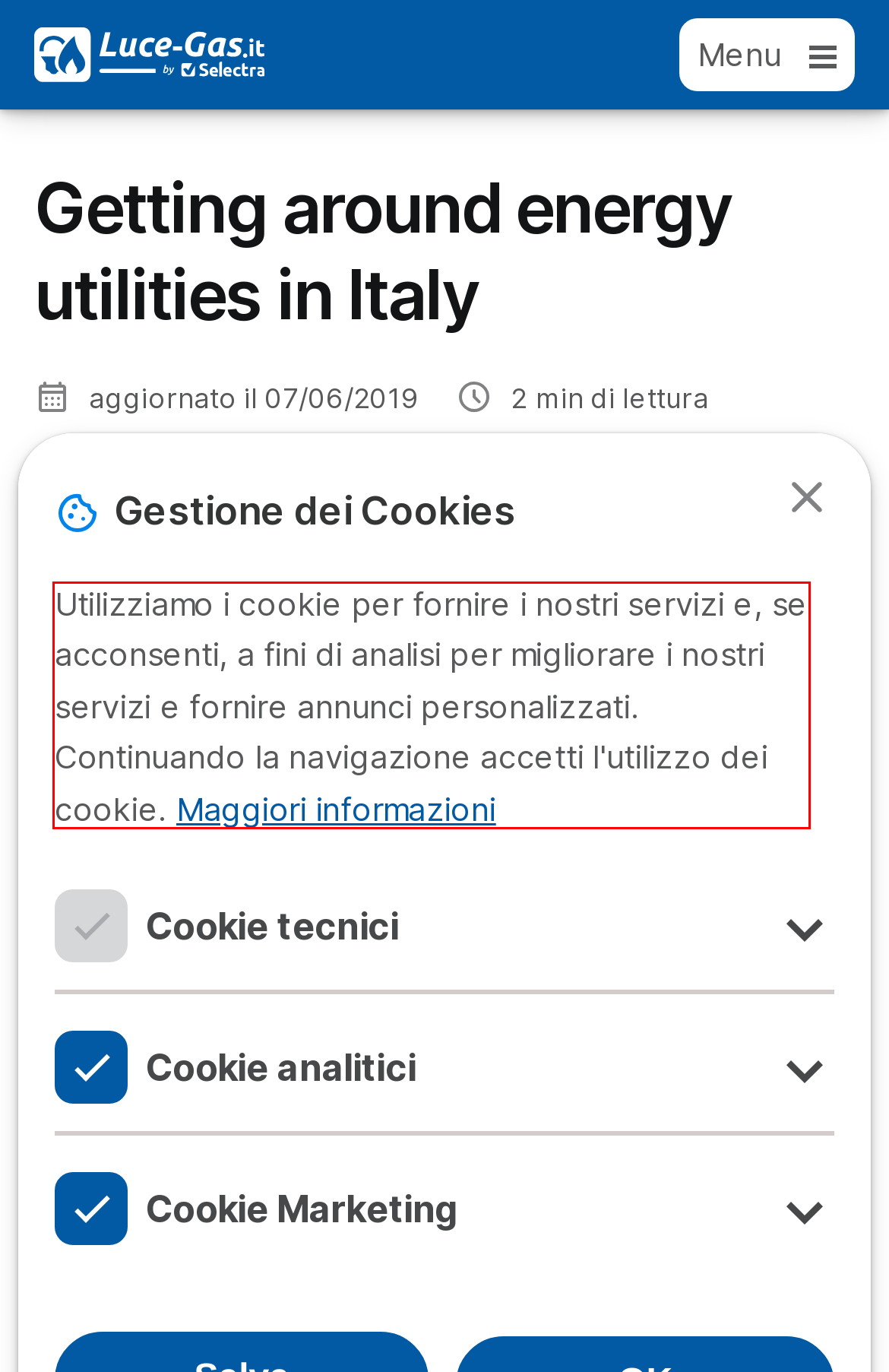Given the screenshot of the webpage, identify the red bounding box, and recognize the text content inside that red bounding box.

Utilizziamo i cookie per fornire i nostri servizi e, se acconsenti, a fini di analisi per migliorare i nostri servizi e fornire annunci personalizzati. Continuando la navigazione accetti l'utilizzo dei cookie.